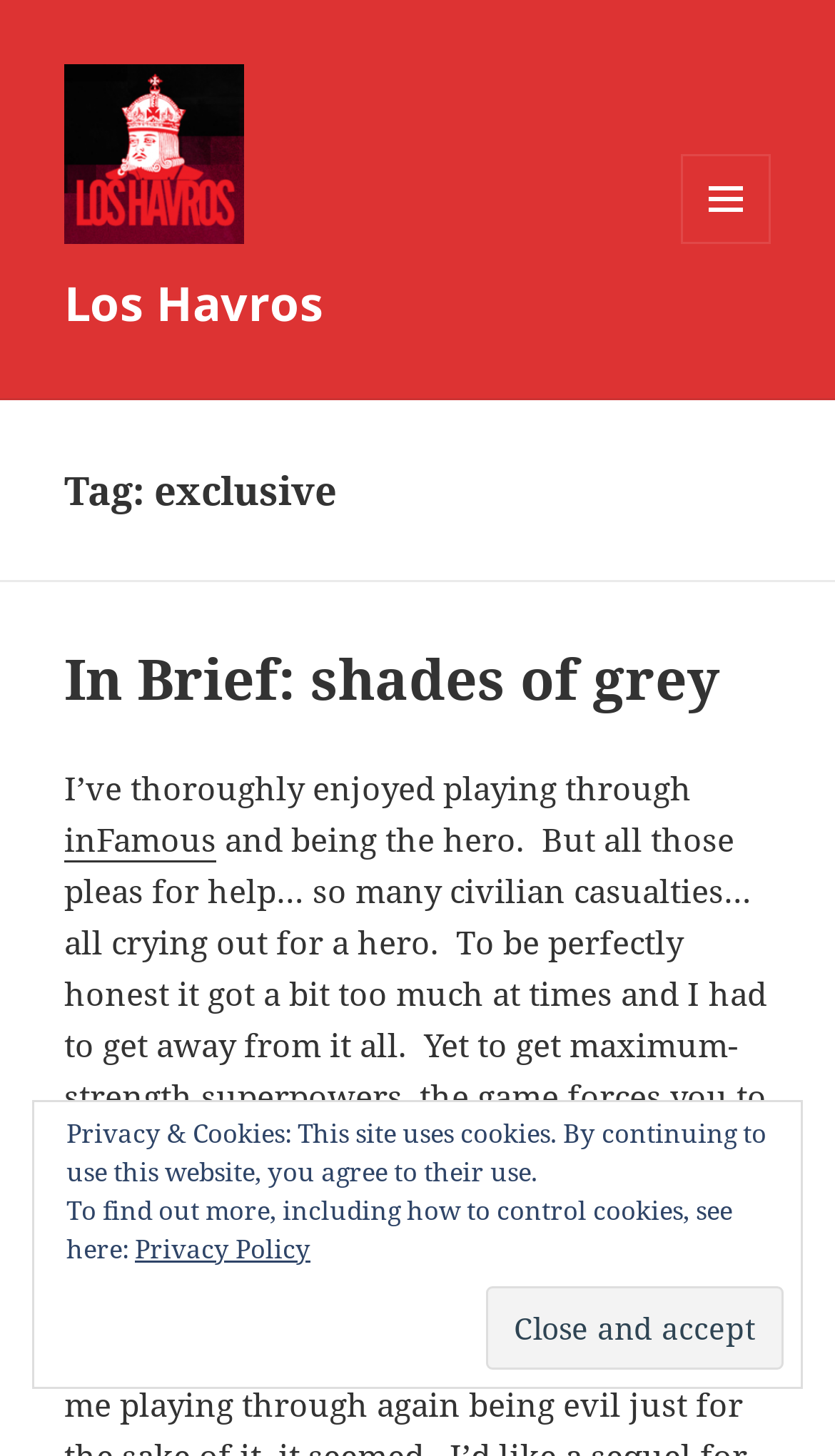Find the bounding box coordinates for the element described here: "Los Havros".

[0.077, 0.185, 0.387, 0.229]